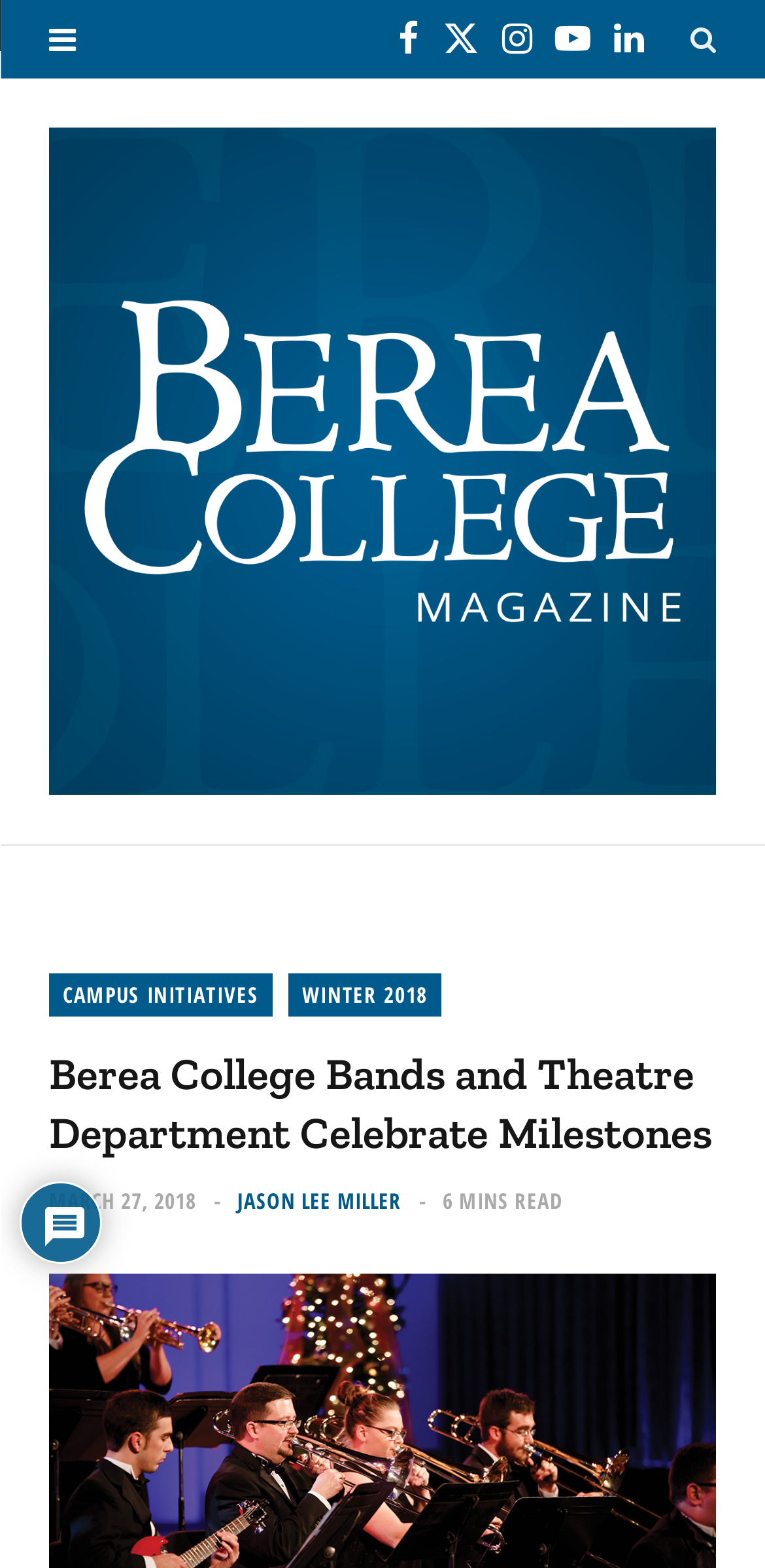Create an elaborate caption for the webpage.

The webpage is about Berea College Bands and Theatre Department celebrating milestones, as indicated by the title. At the top right corner, there are social media links, including Facebook, Twitter, Instagram, YouTube, and LinkedIn. Below these links, there is a prominent link to "Berea College Magazine" with an accompanying image. 

On the left side of the page, there are two links: "CAMPUS INITIATIVES" and "WINTER 2018". The main heading "Berea College Bands and Theatre Department Celebrate Milestones" is located below these links. 

Under the heading, there is a link to the publication date "MARCH 27, 2018" along with a time indicator. Next to it, there is a link to the author "JASON LEE MILLER". The text "6 MINS READ" is placed on the right side of these links, indicating the estimated reading time of the article. 

At the bottom left of the page, there is a small image.